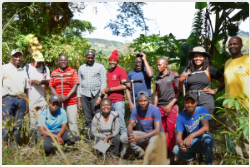How many individuals are posing together in the image?
Based on the screenshot, provide your answer in one word or phrase.

Thirteen